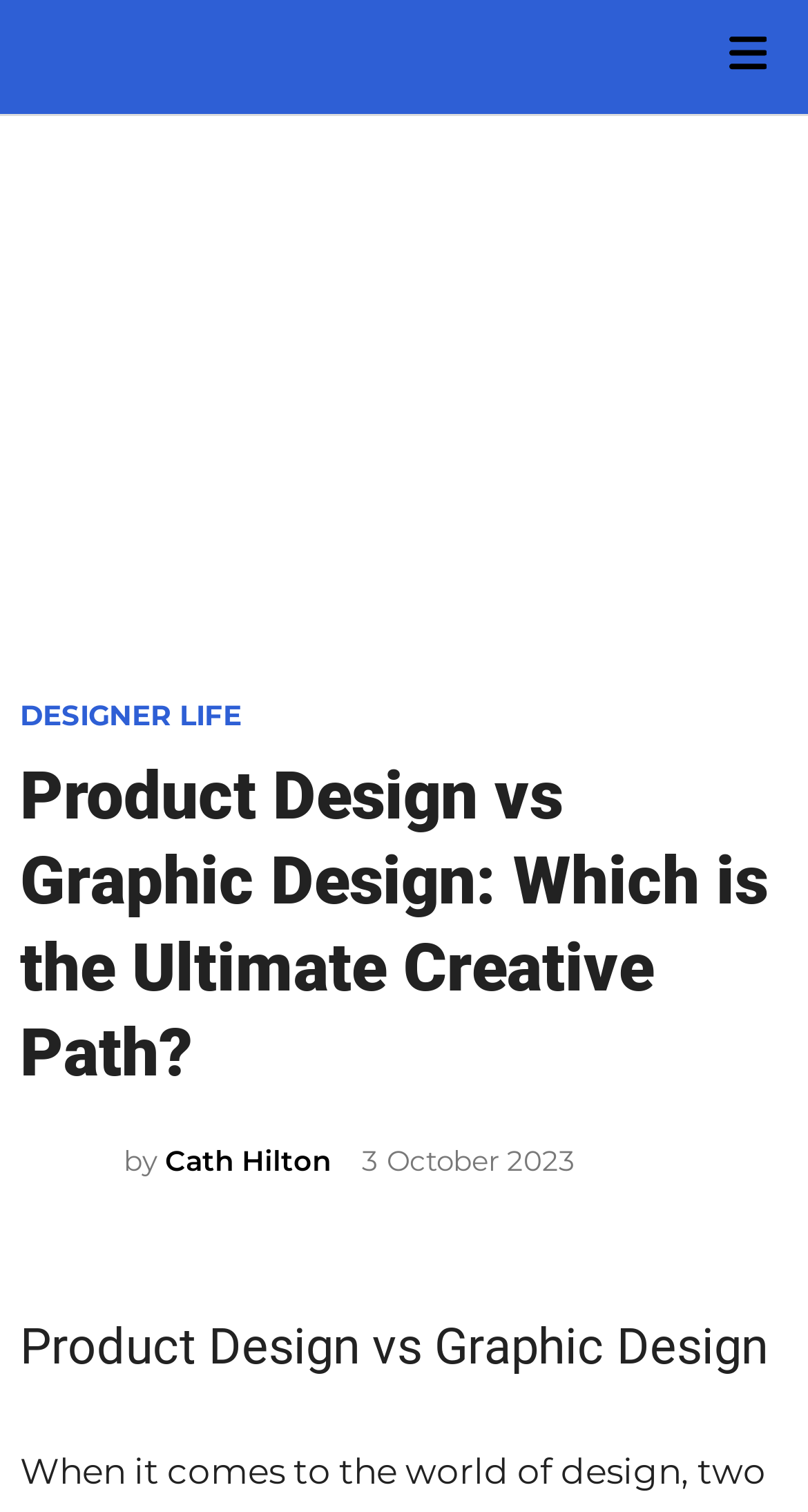Write a detailed summary of the webpage.

The webpage is about the comparison between product design and graphic design, with the main title "Product Design vs Graphic Design: Which is the Ultimate Creative Path?" situated near the top of the page. 

At the top left corner, there is a link to "FreeLogoPNG" accompanied by an image with the same name. On the opposite side, at the top right corner, there is a button labeled "Main Menu".

Below the top section, there is an image related to product design vs graphic design, taking up a significant portion of the page. Underneath the image, there is a section with the label "Posted in" followed by a link to "DESIGNER LIFE". 

The main content of the webpage is headed by a large heading that repeats the title of the page. Below the title, there is an image of the author, Cath Hilton, along with her name and the date of the post, October 3, 2023. 

Further down, there is another heading that reads "Product Design vs Graphic Design", which likely marks the beginning of the main article.